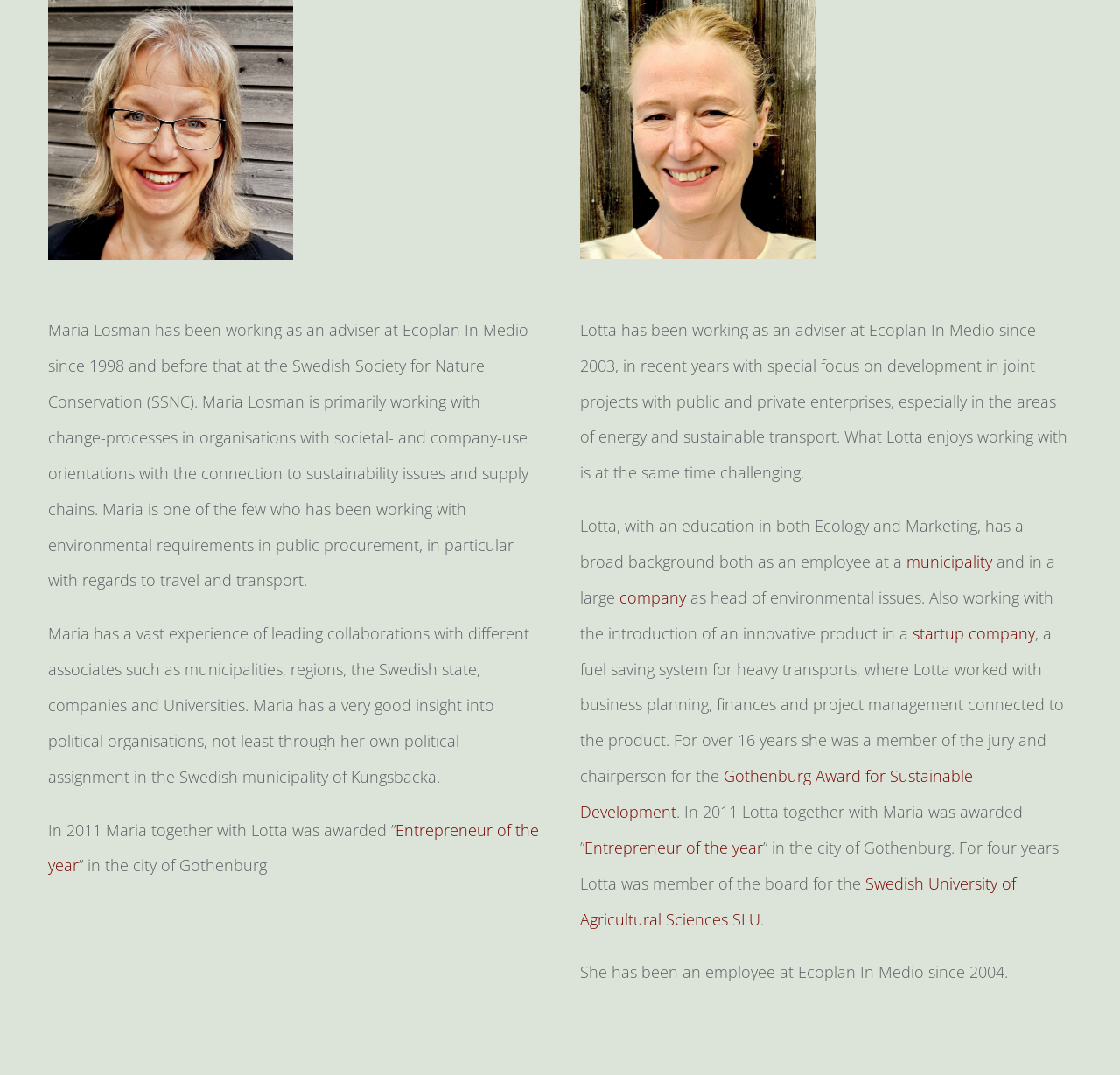Find the bounding box of the UI element described as follows: "company".

[0.553, 0.546, 0.613, 0.565]